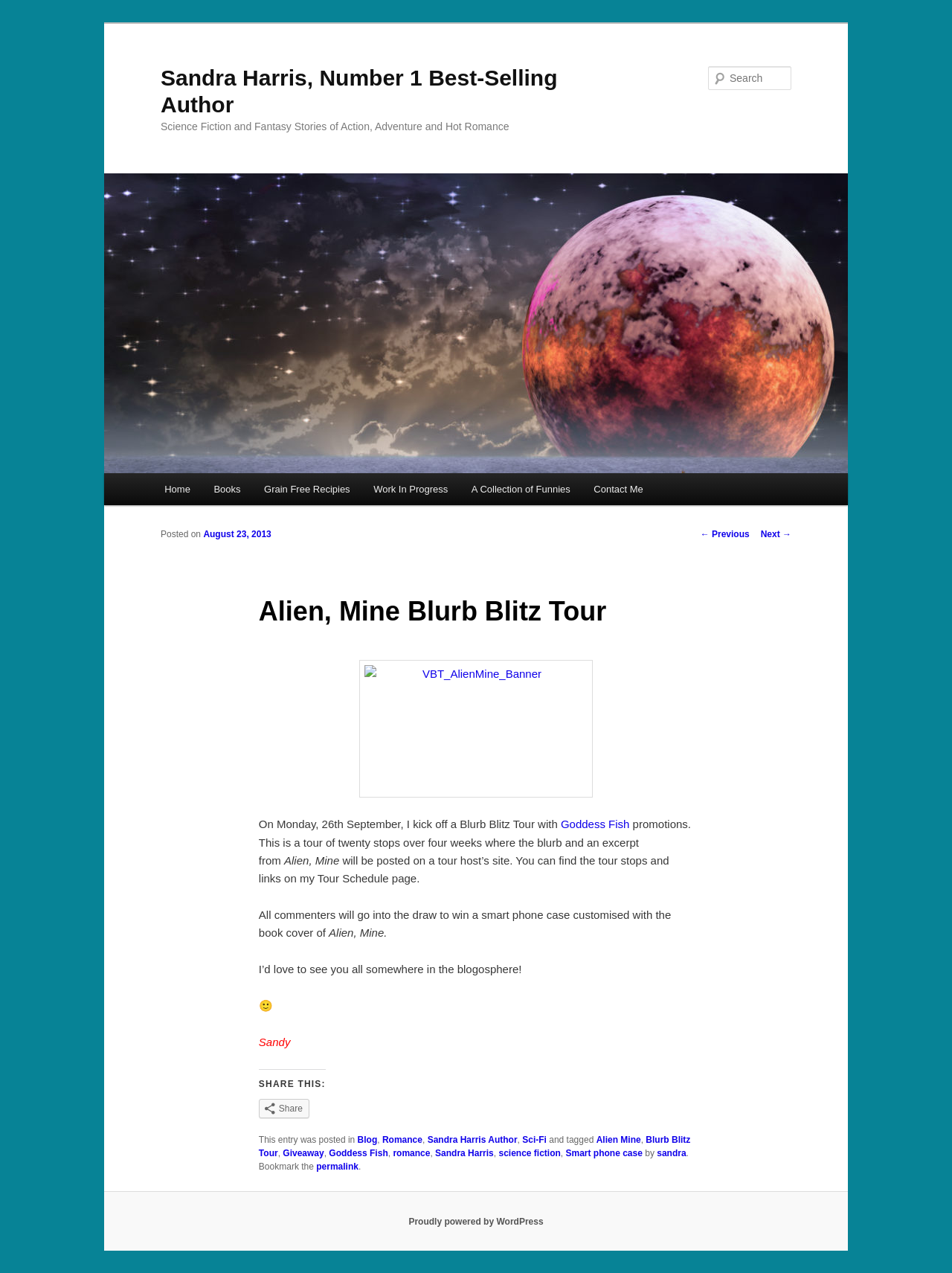Describe all the key features of the webpage in detail.

This webpage is about Sandra Harris, a number one best-selling author, and her upcoming Blurb Blitz Tour for her book "Alien, Mine". At the top of the page, there is a heading with the author's name and a link to skip to the primary content. Below that, there is a heading that describes the author's genre as science fiction and fantasy stories of action, adventure, and hot romance.

On the left side of the page, there is a menu with links to the author's home page, books, grain-free recipes, work in progress, a collection of funnies, and contact information. Above the menu, there is an image of the author.

The main content of the page is an article about the Blurb Blitz Tour, which starts on Monday, 26th September. The tour will feature the book's blurb and an excerpt on twenty stops over four weeks. The author is giving away a smart phone case customized with the book cover to all commenters on the tour. The article also includes a banner image for the tour.

Below the article, there are links to share the post on social media and a footer section with links to categories and tags related to the post, including romance, sci-fi, and giveaway. At the very bottom of the page, there is a content information section with a link to WordPress, the platform powering the website.